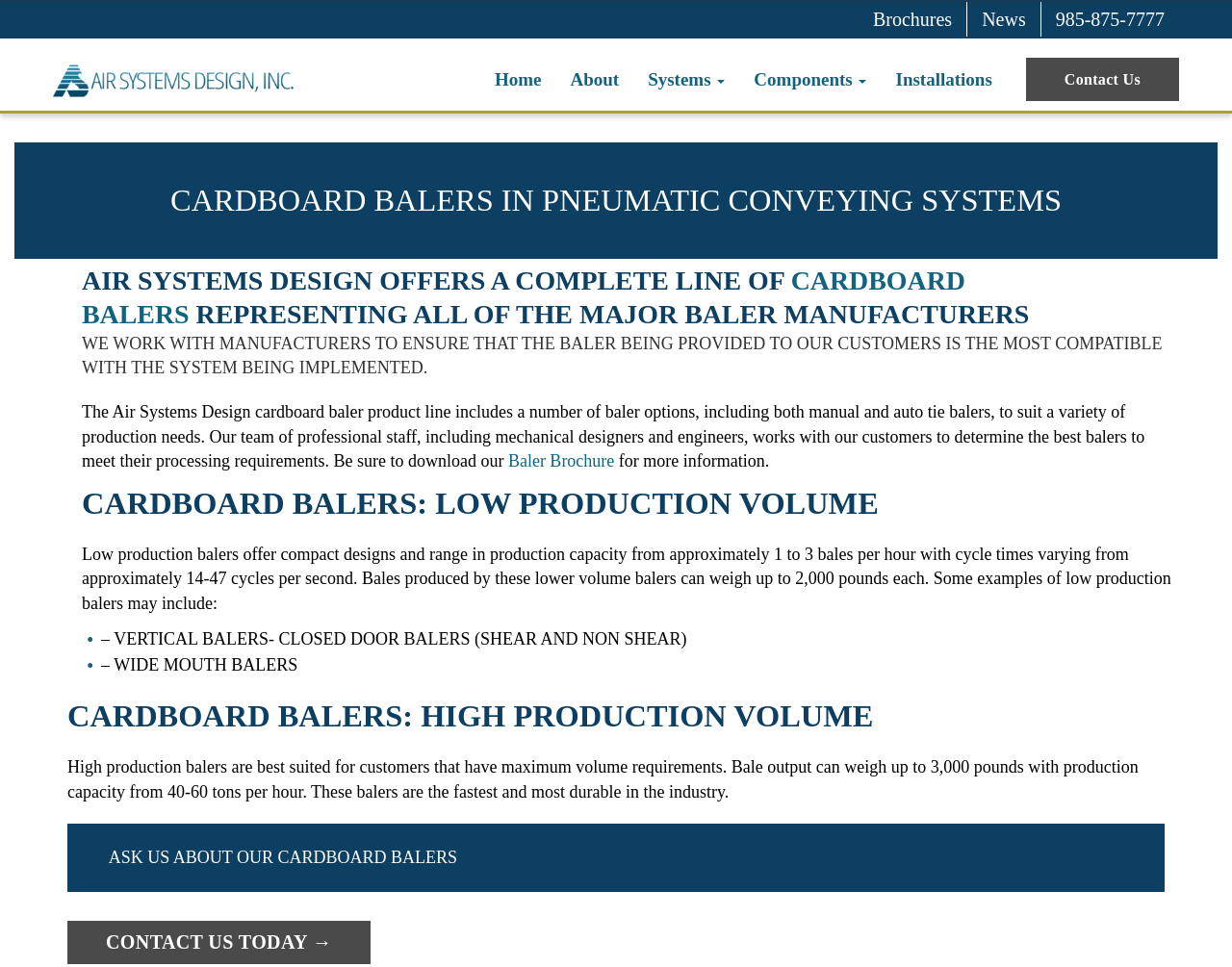Specify the bounding box coordinates of the area that needs to be clicked to achieve the following instruction: "Contact 'Air Systems Design, Inc'".

[0.055, 0.952, 0.301, 0.997]